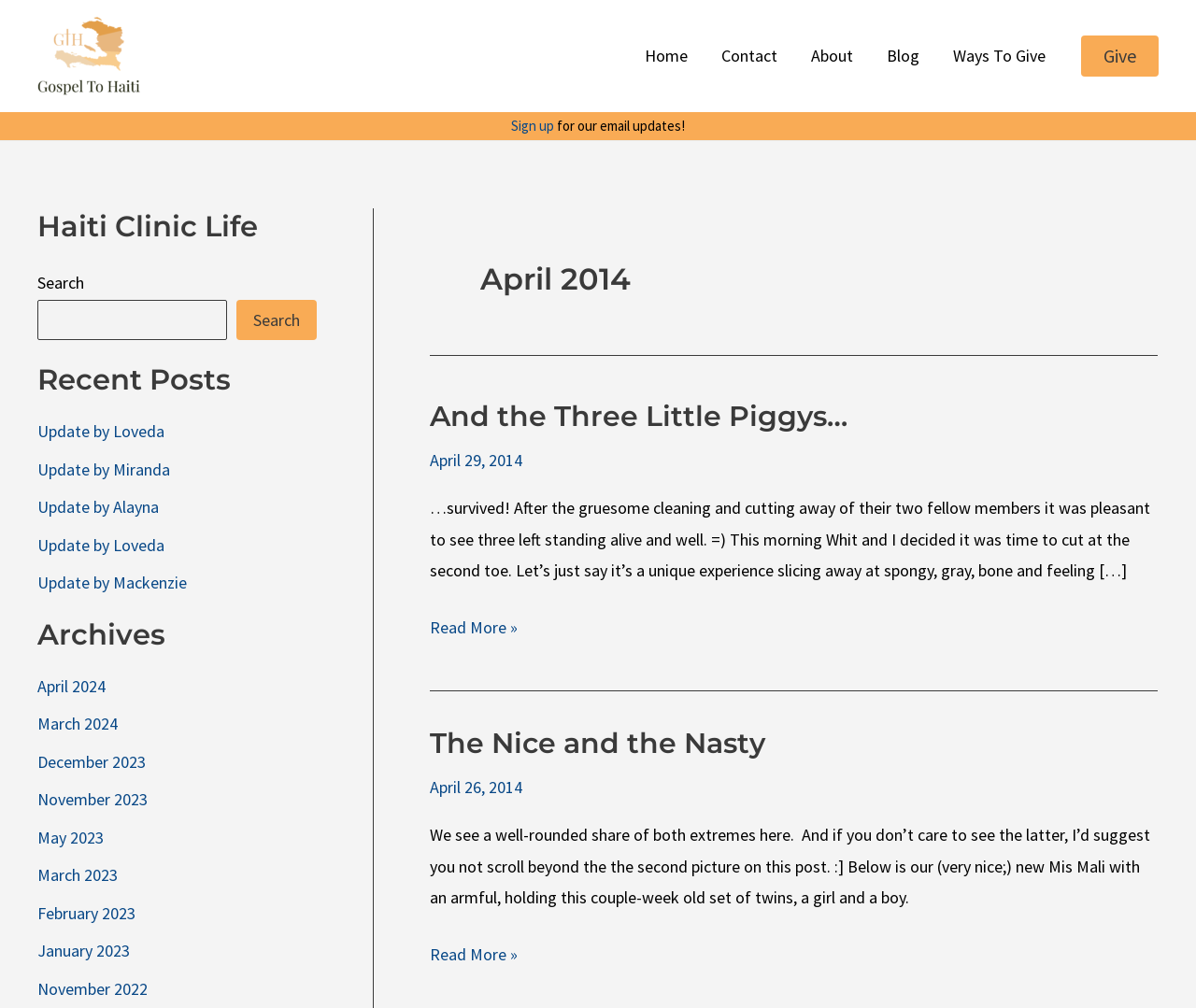Give a one-word or short phrase answer to this question: 
What is the purpose of the 'Search' button?

To search the website